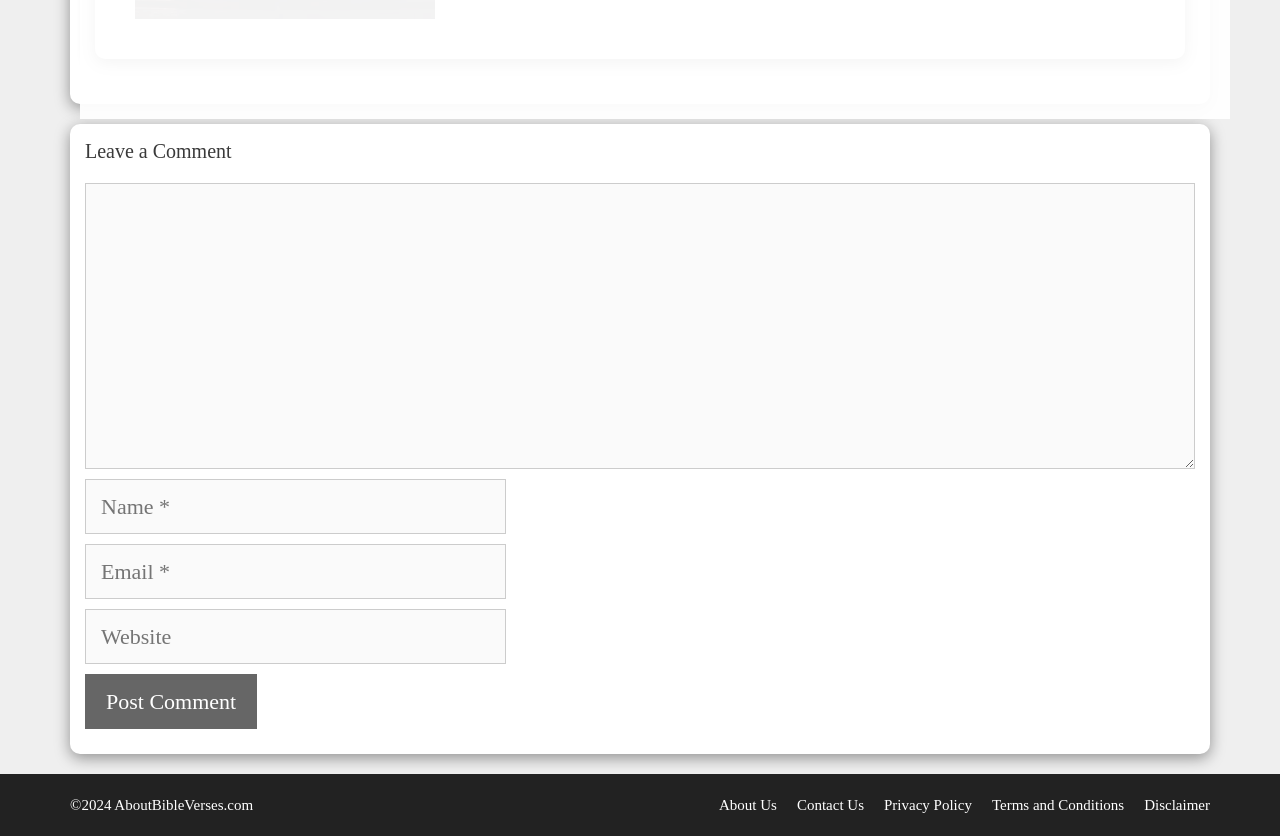Identify and provide the bounding box for the element described by: "parent_node: Comment name="url" placeholder="Website"".

[0.066, 0.728, 0.395, 0.794]